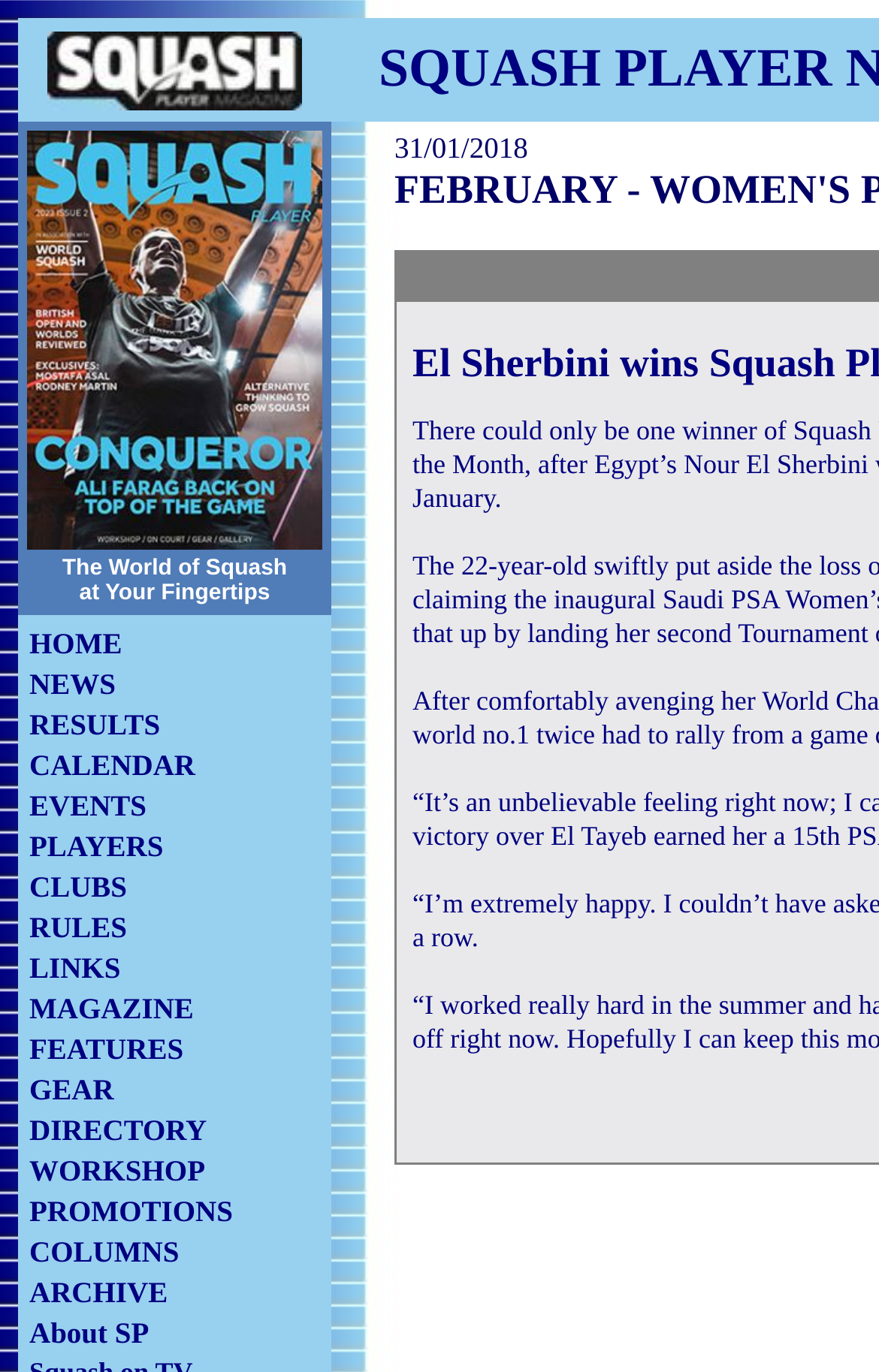What are the main categories on this website?
Refer to the screenshot and answer in one word or phrase.

HOME, NEWS, RESULTS, etc.